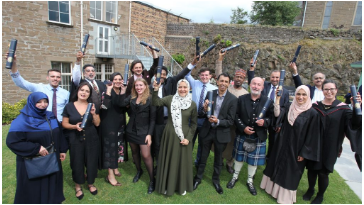Please give a concise answer to this question using a single word or phrase: 
What is the background of the image?

Historic stone buildings and greenery